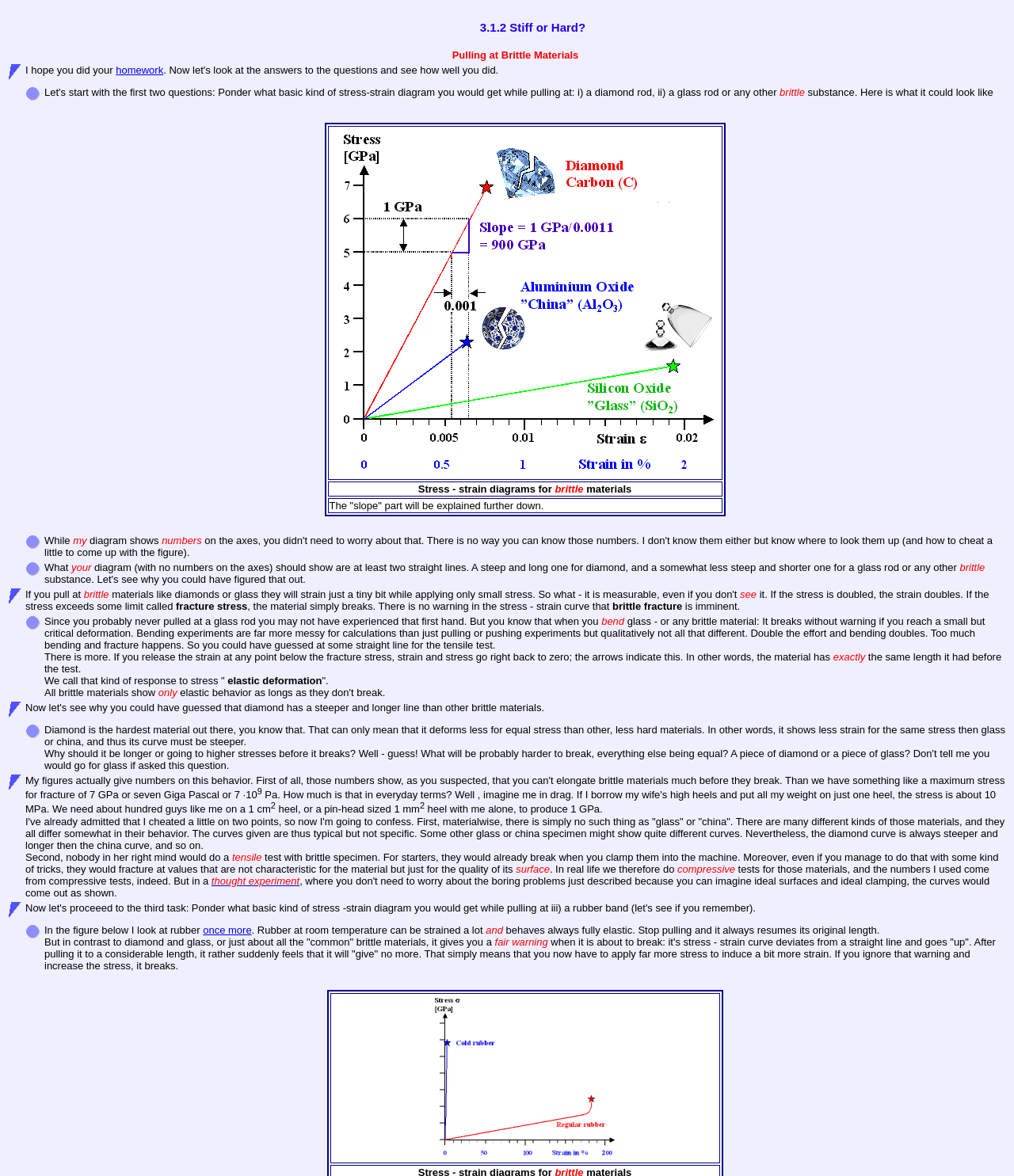Please specify the bounding box coordinates of the area that should be clicked to accomplish the following instruction: "view the image of stress-strain diagrams of brittle materials". The coordinates should consist of four float numbers between 0 and 1, i.e., [left, top, right, bottom].

[0.325, 0.108, 0.711, 0.405]